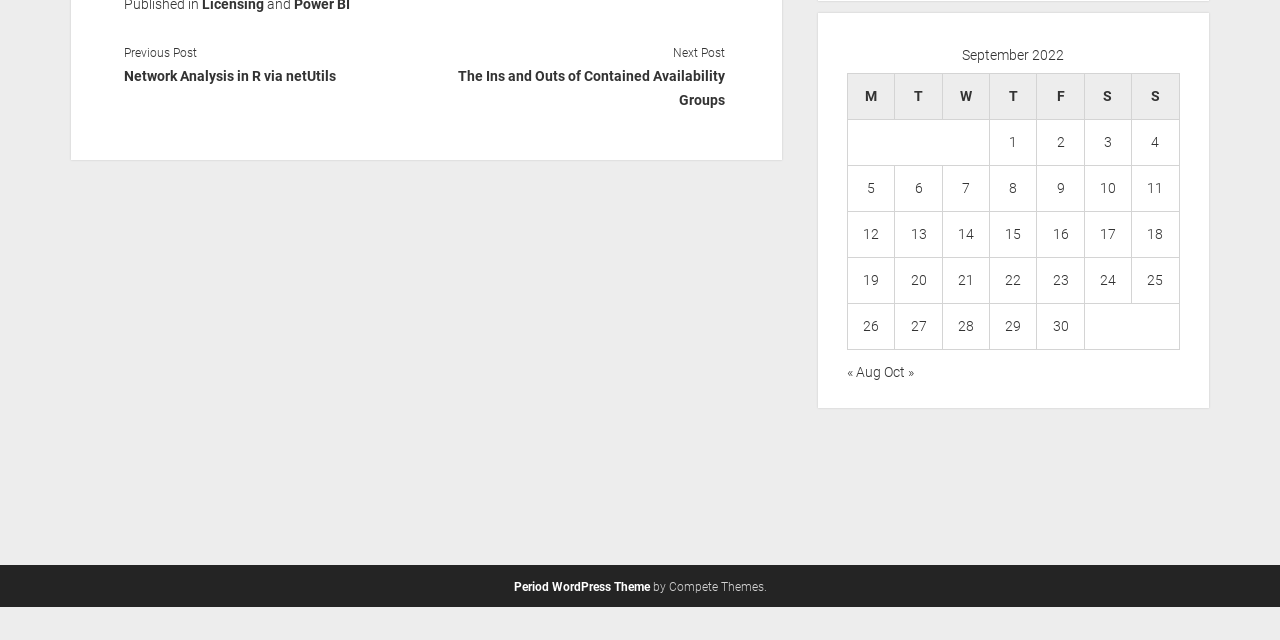Bounding box coordinates are to be given in the format (top-left x, top-left y, bottom-right x, bottom-right y). All values must be floating point numbers between 0 and 1. Provide the bounding box coordinate for the UI element described as: « Aug

[0.662, 0.569, 0.688, 0.594]